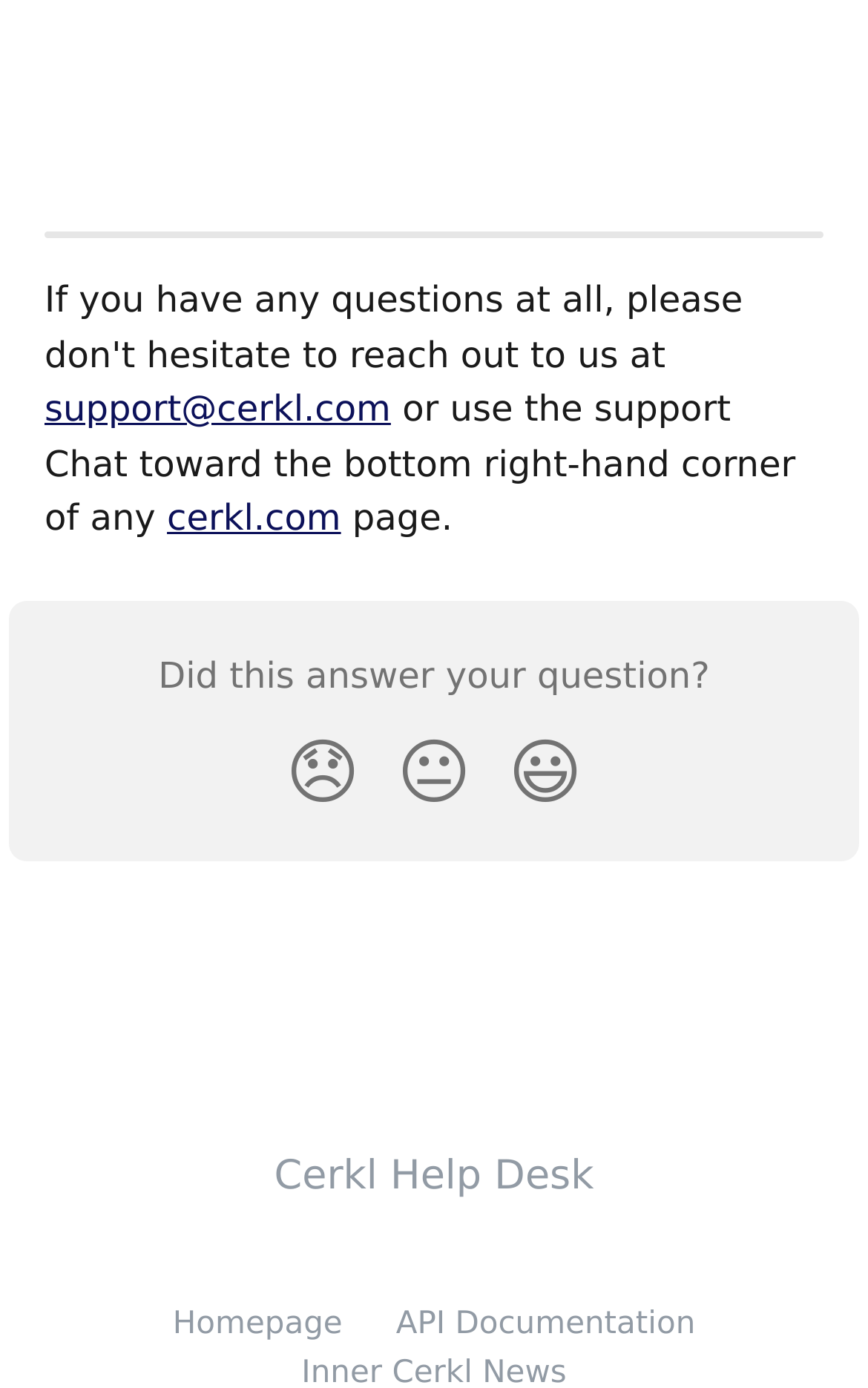Locate the bounding box coordinates of the element that should be clicked to fulfill the instruction: "open Cerkl Help Desk".

[0.316, 0.831, 0.684, 0.865]